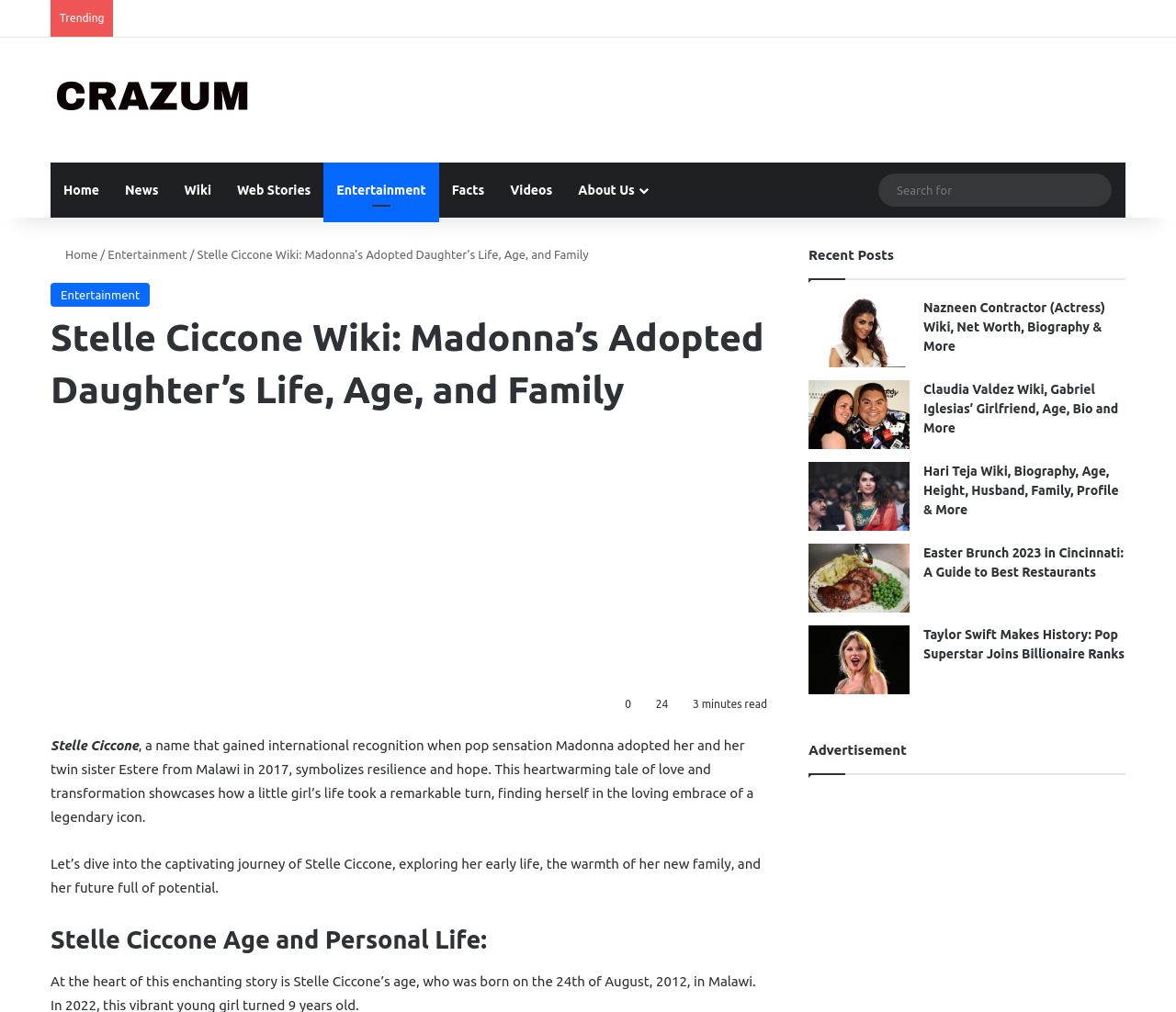Determine the bounding box coordinates for the UI element matching this description: "Random Article".

[0.91, 0.0, 0.934, 0.036]